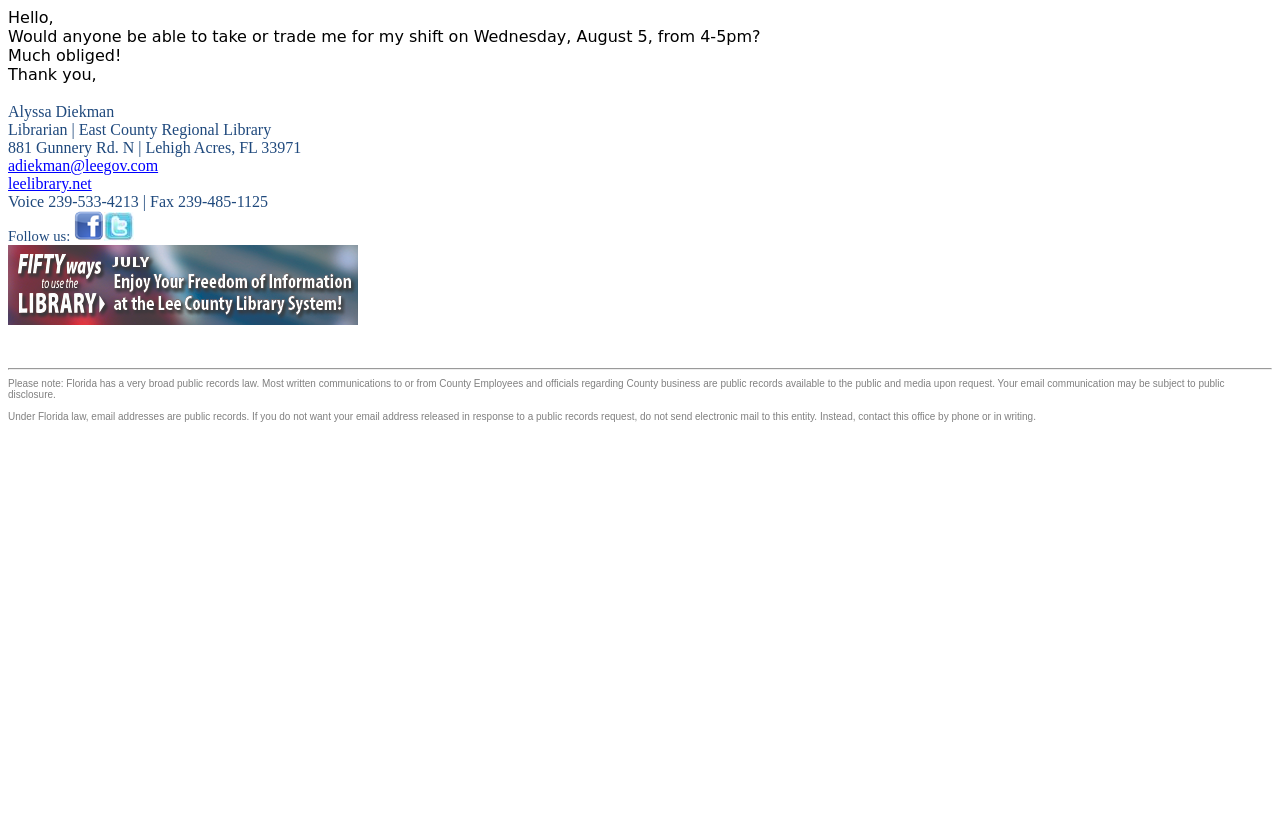Please answer the following question using a single word or phrase: 
What is the address of the library?

881 Gunnery Rd. N | Lehigh Acres, FL 33971